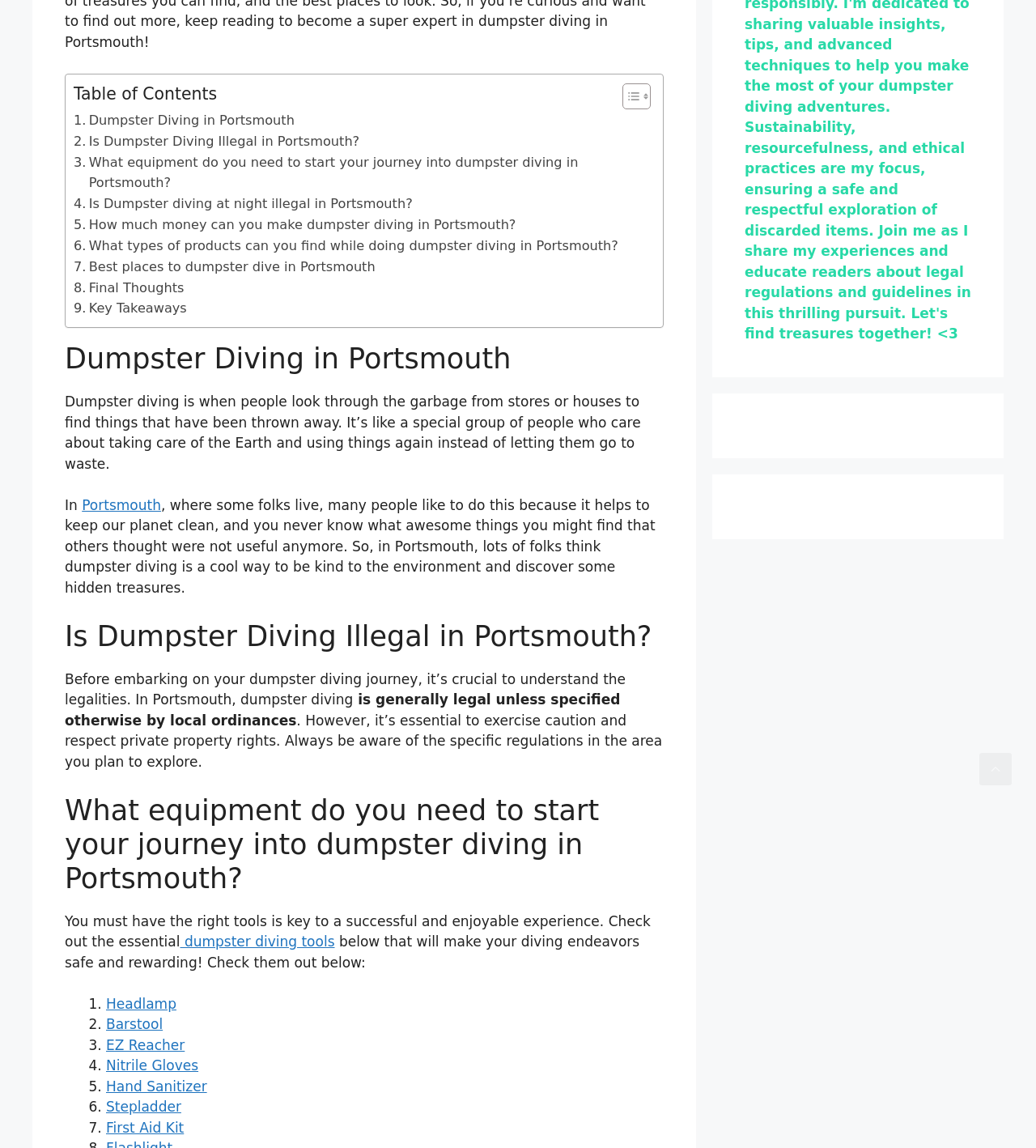Kindly respond to the following question with a single word or a brief phrase: 
What is the purpose of dumpster diving?

To keep the planet clean